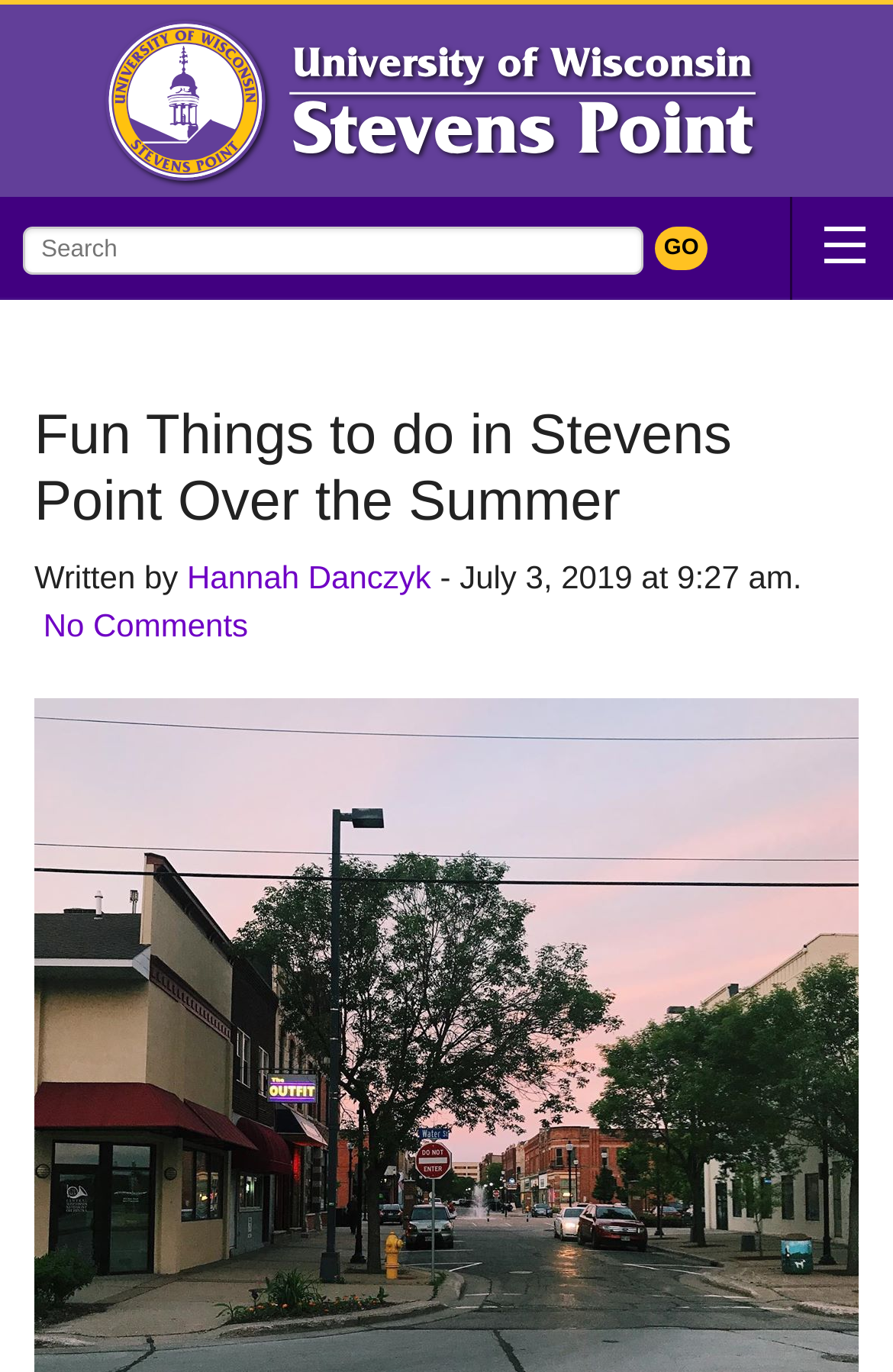Please answer the following question using a single word or phrase: 
What is the purpose of the search box?

To search the website